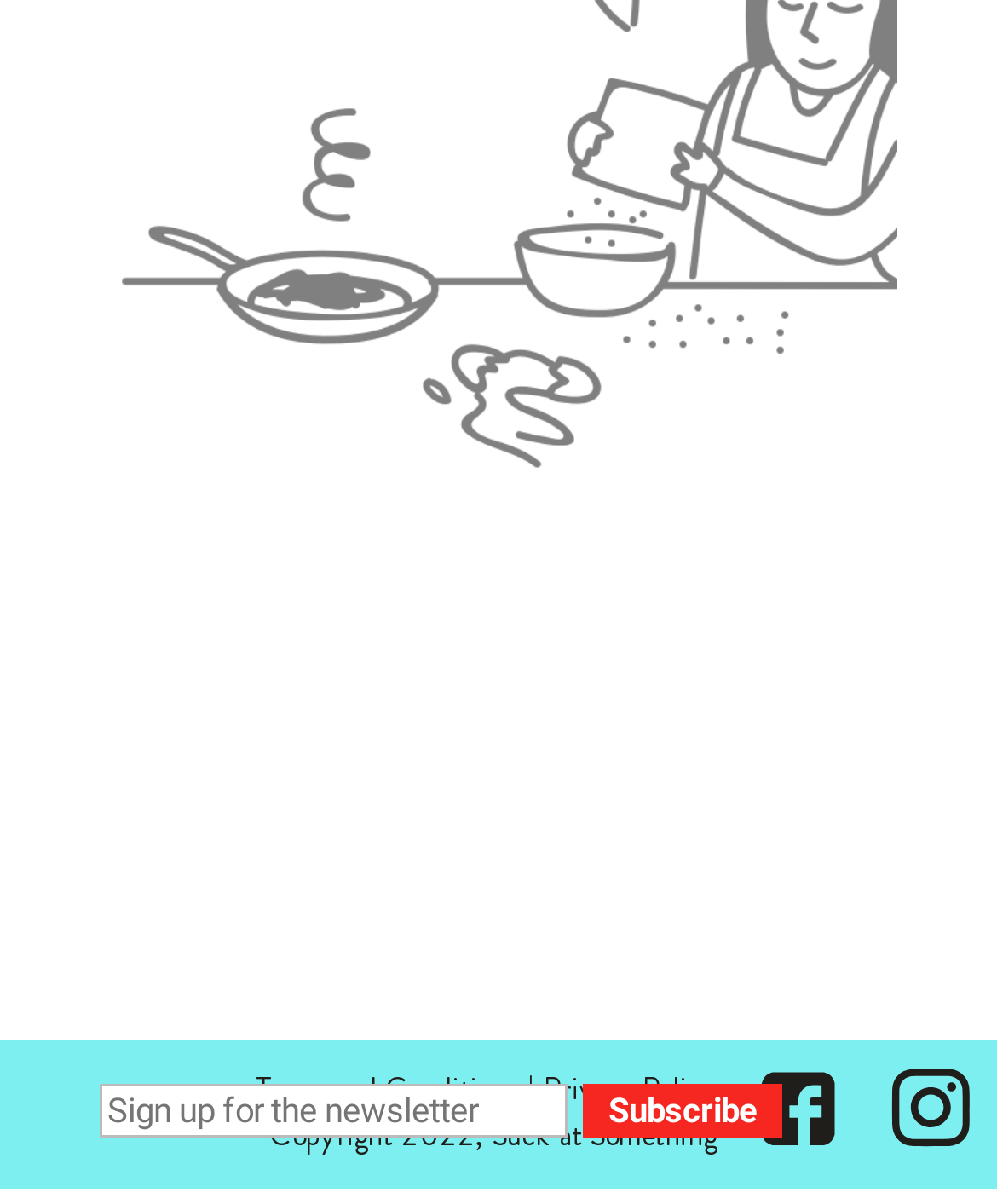How many social media links are present?
Please provide a single word or phrase based on the screenshot.

2